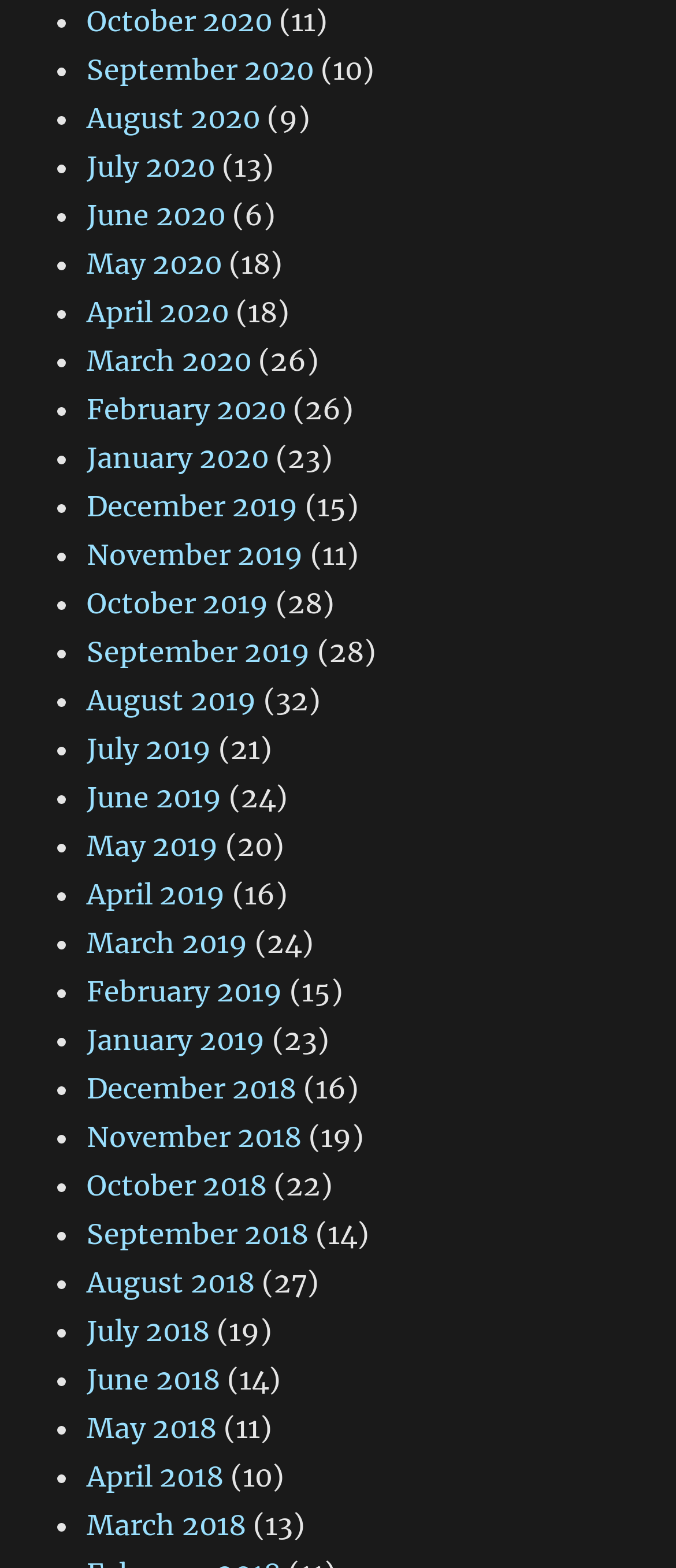Can you pinpoint the bounding box coordinates for the clickable element required for this instruction: "View July 2020"? The coordinates should be four float numbers between 0 and 1, i.e., [left, top, right, bottom].

[0.128, 0.095, 0.318, 0.117]